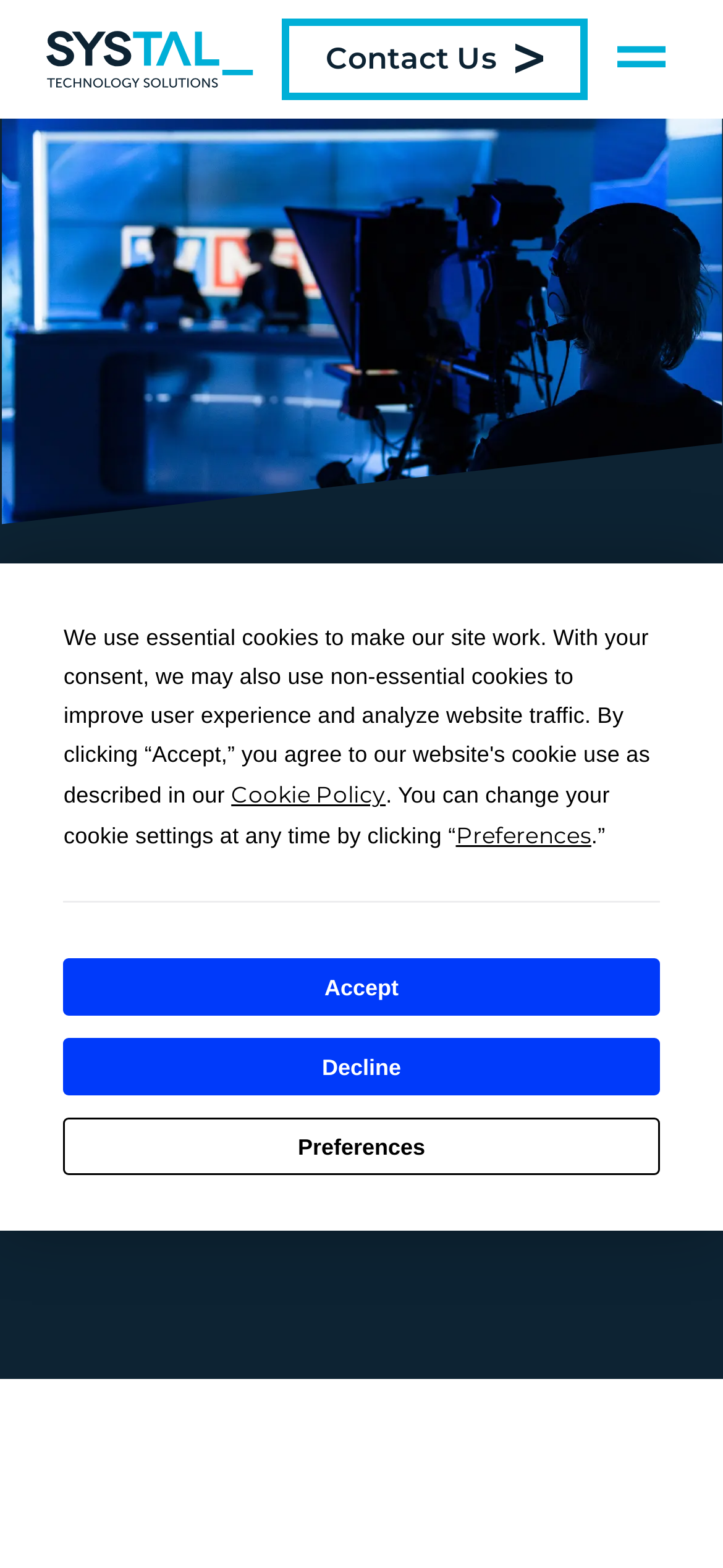Locate and provide the bounding box coordinates for the HTML element that matches this description: "Gartner".

[0.286, 0.405, 0.503, 0.445]